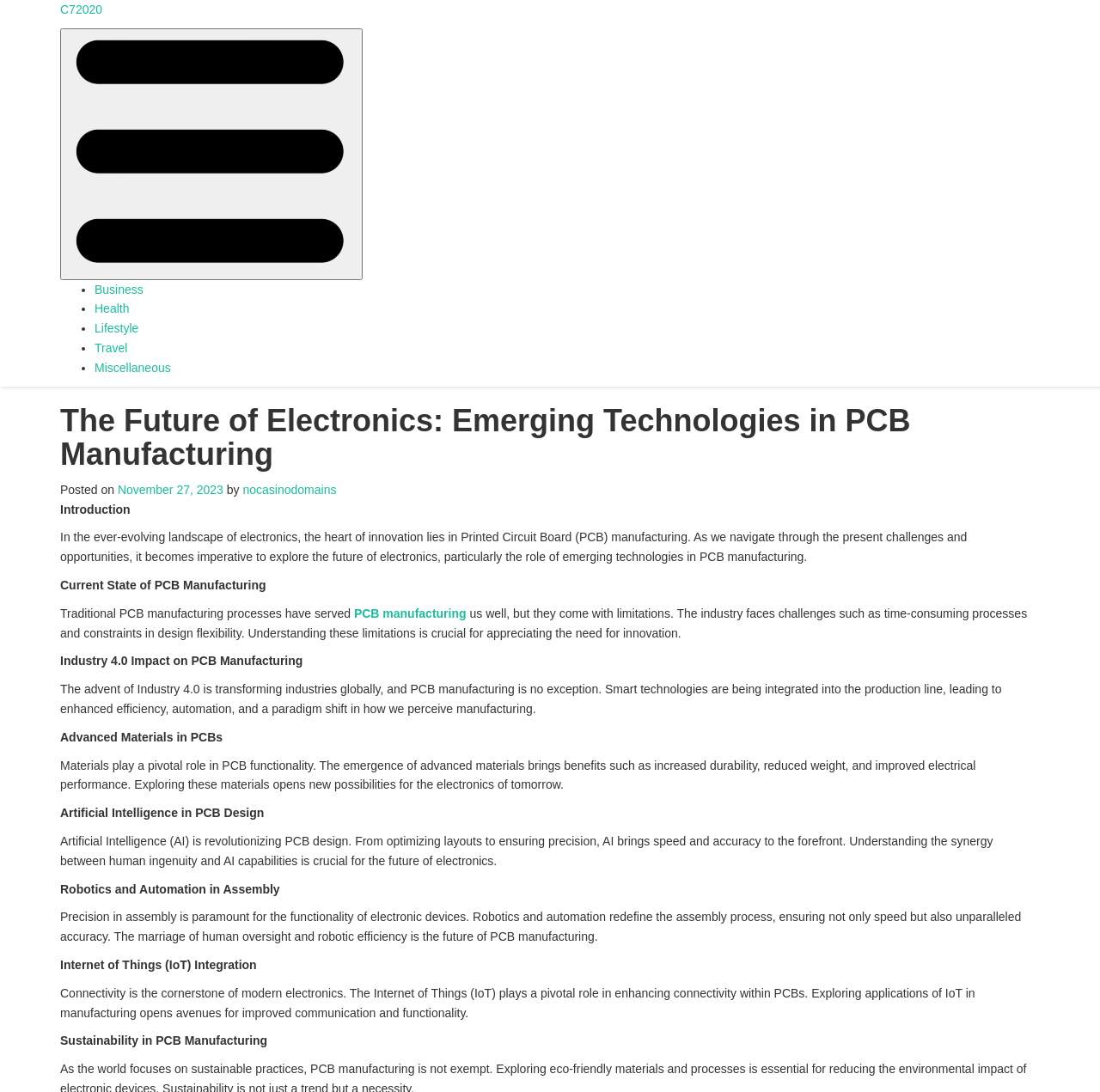Please identify the bounding box coordinates of the element I should click to complete this instruction: 'Learn about Industry 4.0 Impact on PCB Manufacturing'. The coordinates should be given as four float numbers between 0 and 1, like this: [left, top, right, bottom].

[0.055, 0.599, 0.275, 0.612]